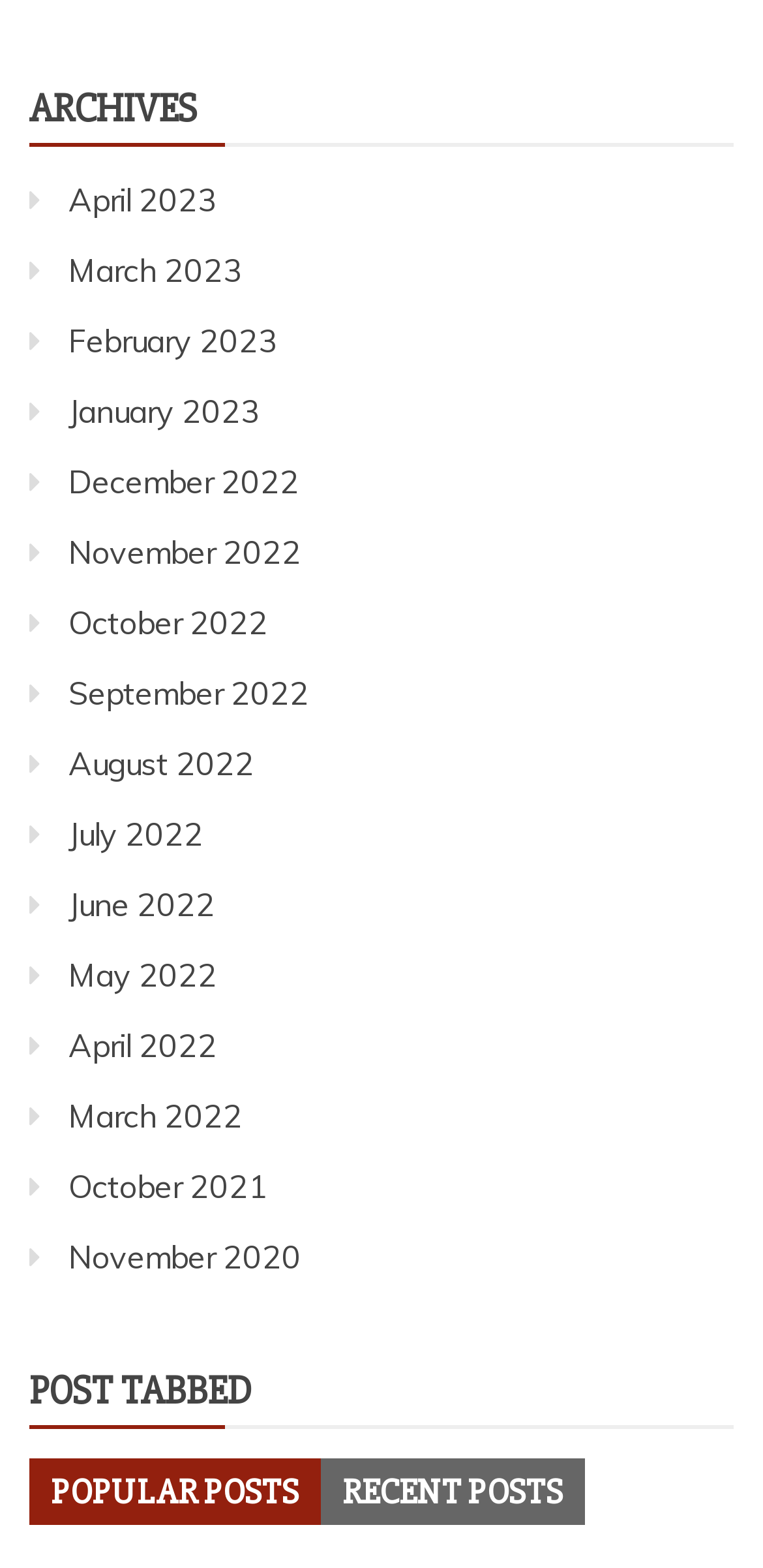Give a short answer to this question using one word or a phrase:
What is the category of posts above 'April 2023'?

ARCHIVES